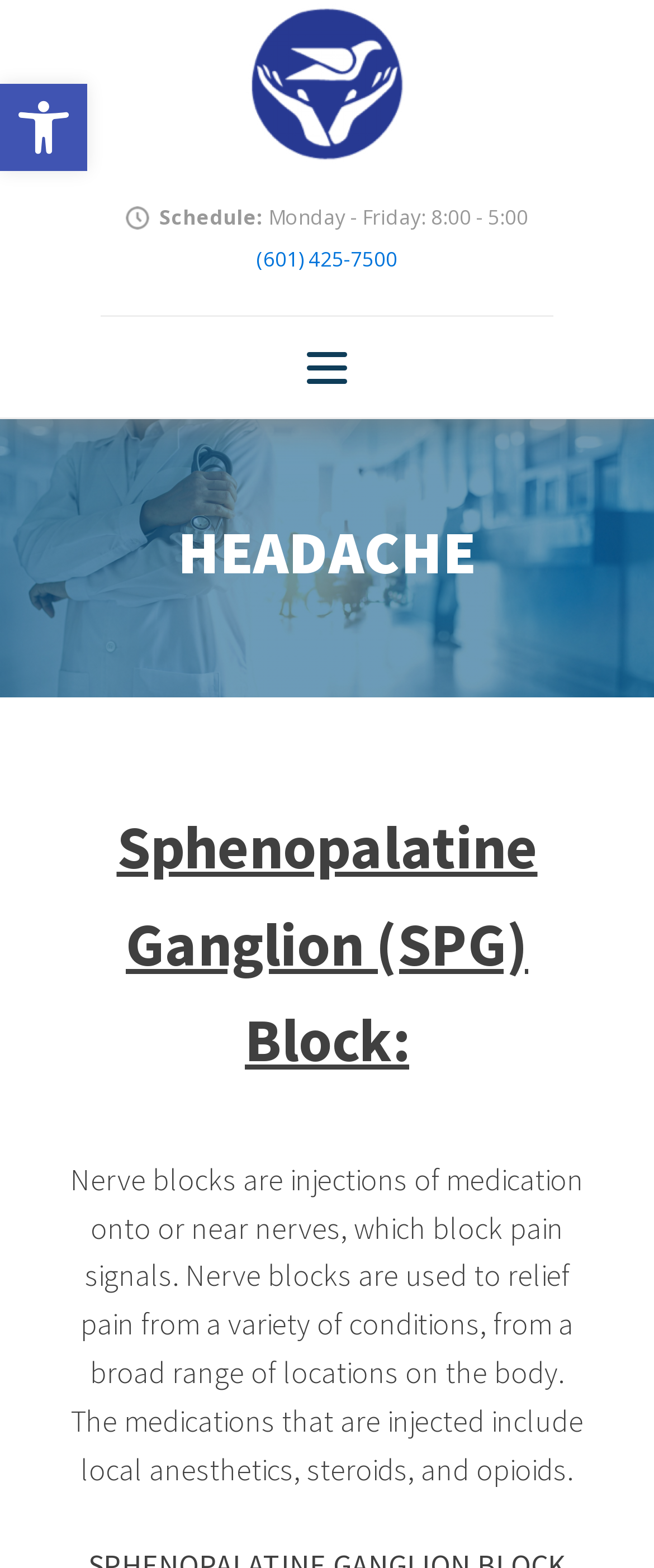Respond to the question below with a single word or phrase: What is the name of the procedure described?

Sphenopalatine Ganglion (SPG) Block